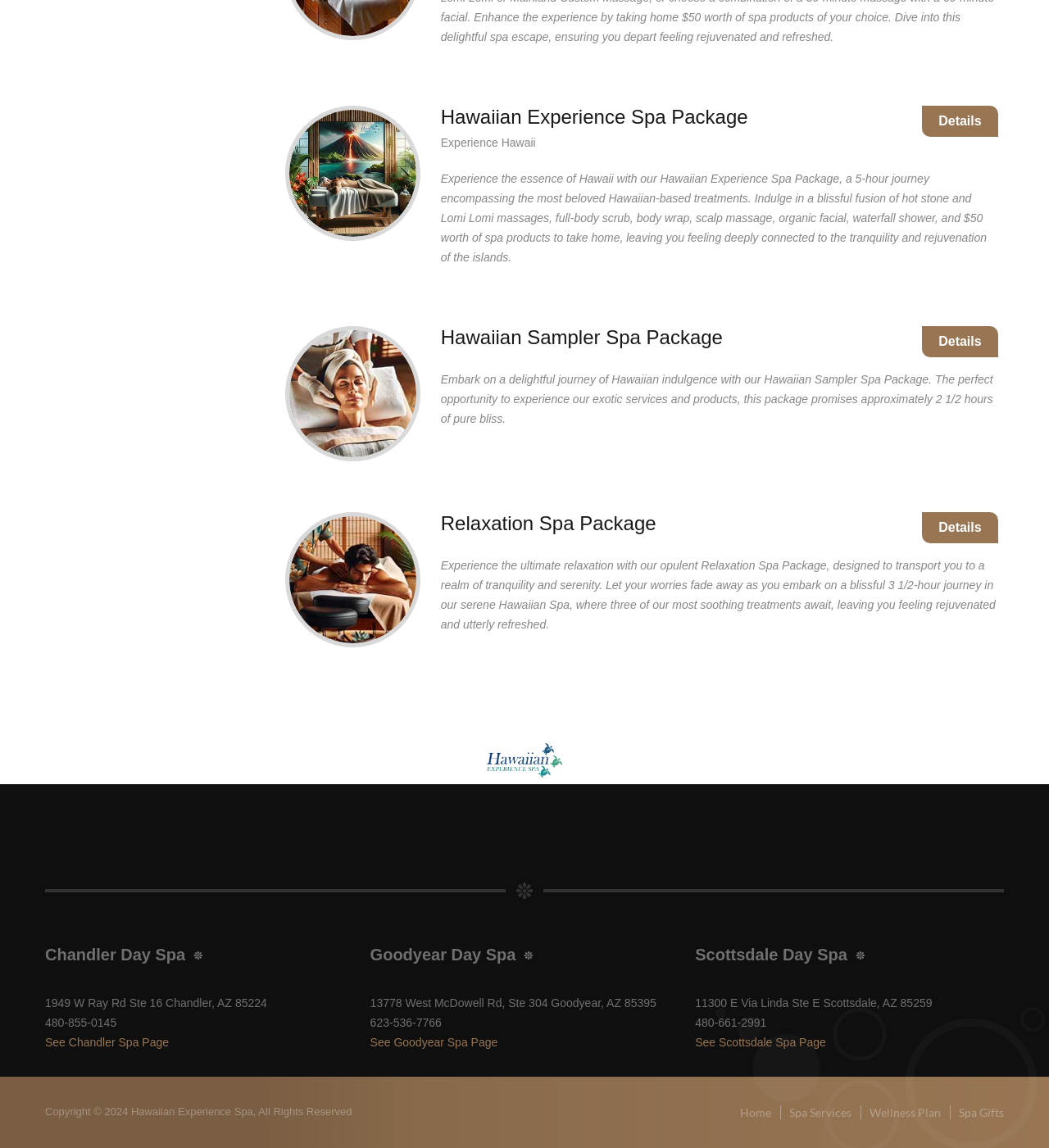Given the element description "Spa Gifts" in the screenshot, predict the bounding box coordinates of that UI element.

[0.905, 0.963, 0.957, 0.975]